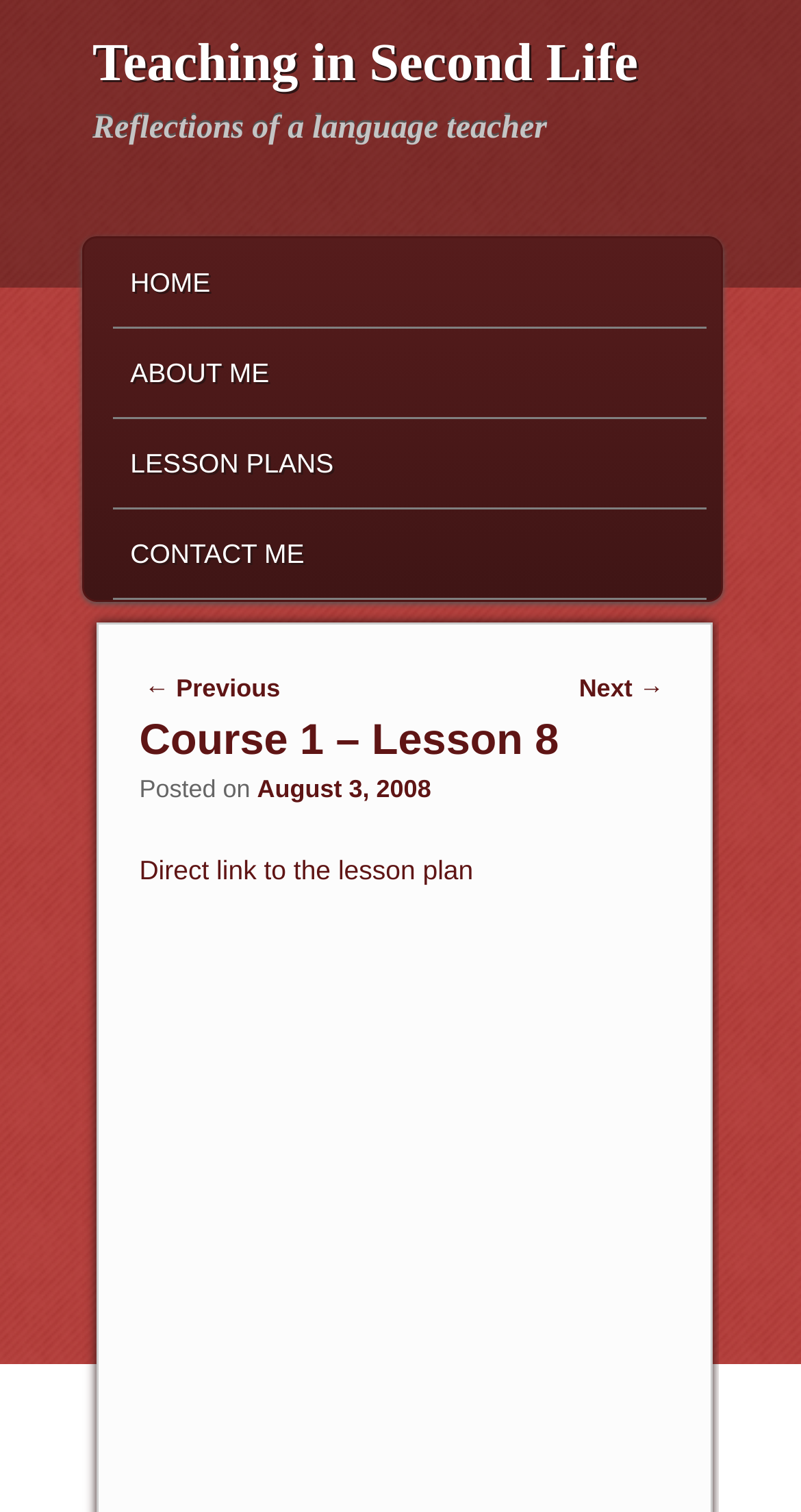Locate the UI element described by Skip to primary content in the provided webpage screenshot. Return the bounding box coordinates in the format (top-left x, top-left y, bottom-right x, bottom-right y), ensuring all values are between 0 and 1.

[0.169, 0.158, 0.629, 0.202]